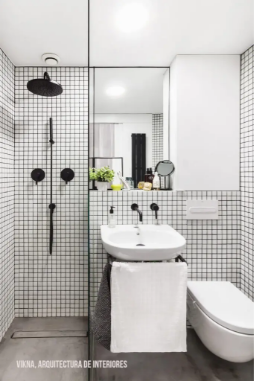What is the purpose of the glass partition?
Look at the screenshot and respond with one word or a short phrase.

to create an open and airy feel